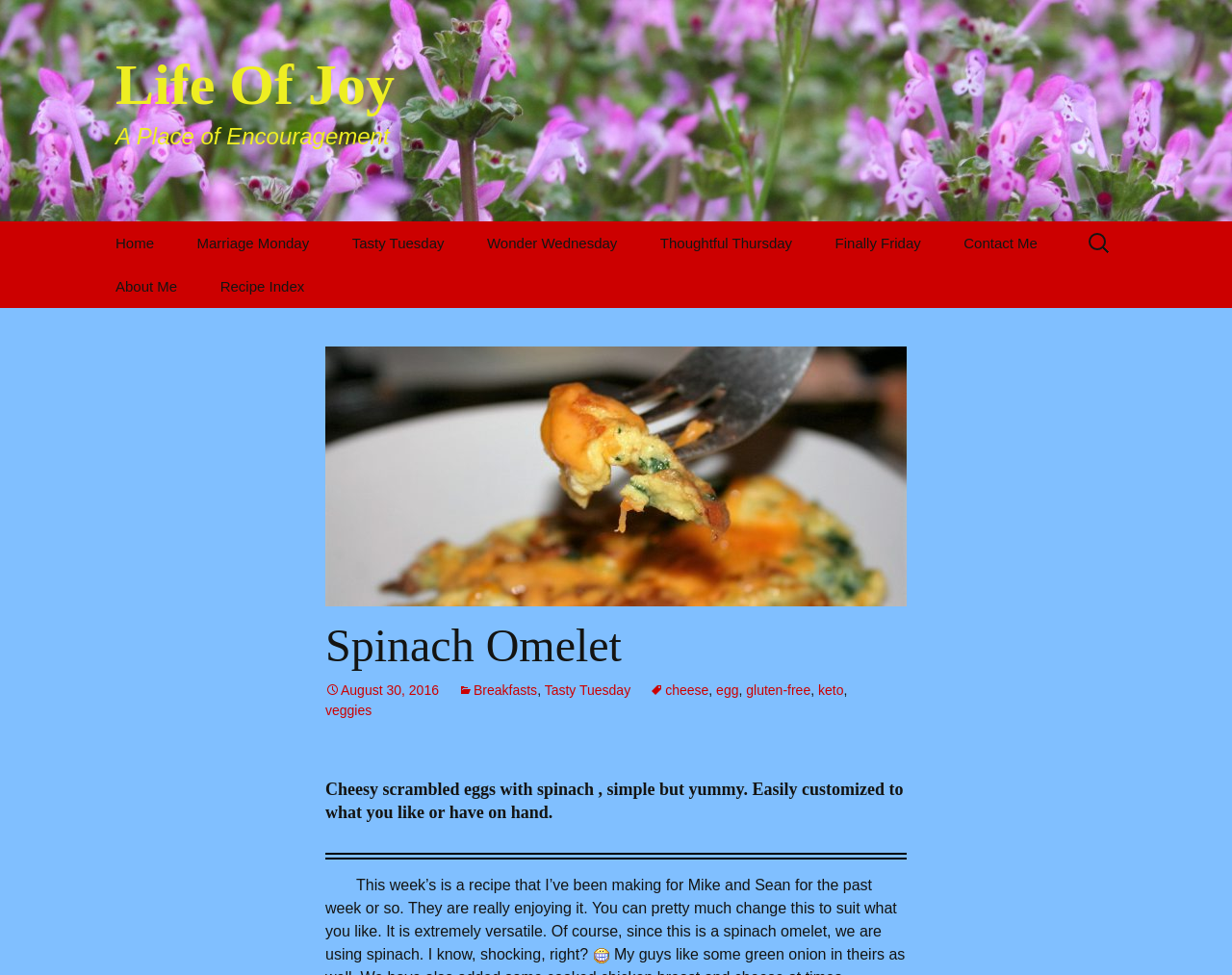Generate a thorough caption that explains the contents of the webpage.

The webpage is about a recipe for a spinach omelet, titled "Spinach Omelet" and is part of the "Life Of Joy" website. At the top, there is a header section with a link to the website's homepage, "Life Of Joy A Place of Encouragement", and a skip to content link. Below this, there is a navigation menu with links to various sections of the website, including "Home", "Marriage Monday", "Tasty Tuesday", and others.

To the right of the navigation menu, there is a search bar with a label "Search for:". Below this, there is a large section dedicated to the spinach omelet recipe. This section has a header with the title "Spinach Omelet" and a date "August 30, 2016". There is also an image of the spinach omelet.

Under the header, there are links to related categories, including "Breakfasts", "Tasty Tuesday", "cheese", "egg", "gluten-free", "keto", and "veggies". Below this, there is a brief description of the recipe, "Cheesy scrambled eggs with spinach, simple but yummy. Easily customized to what you like or have on hand." 

The main content of the recipe is a paragraph of text that explains how to make the spinach omelet and how versatile the recipe is. At the end of the paragraph, there is a smiling face image.